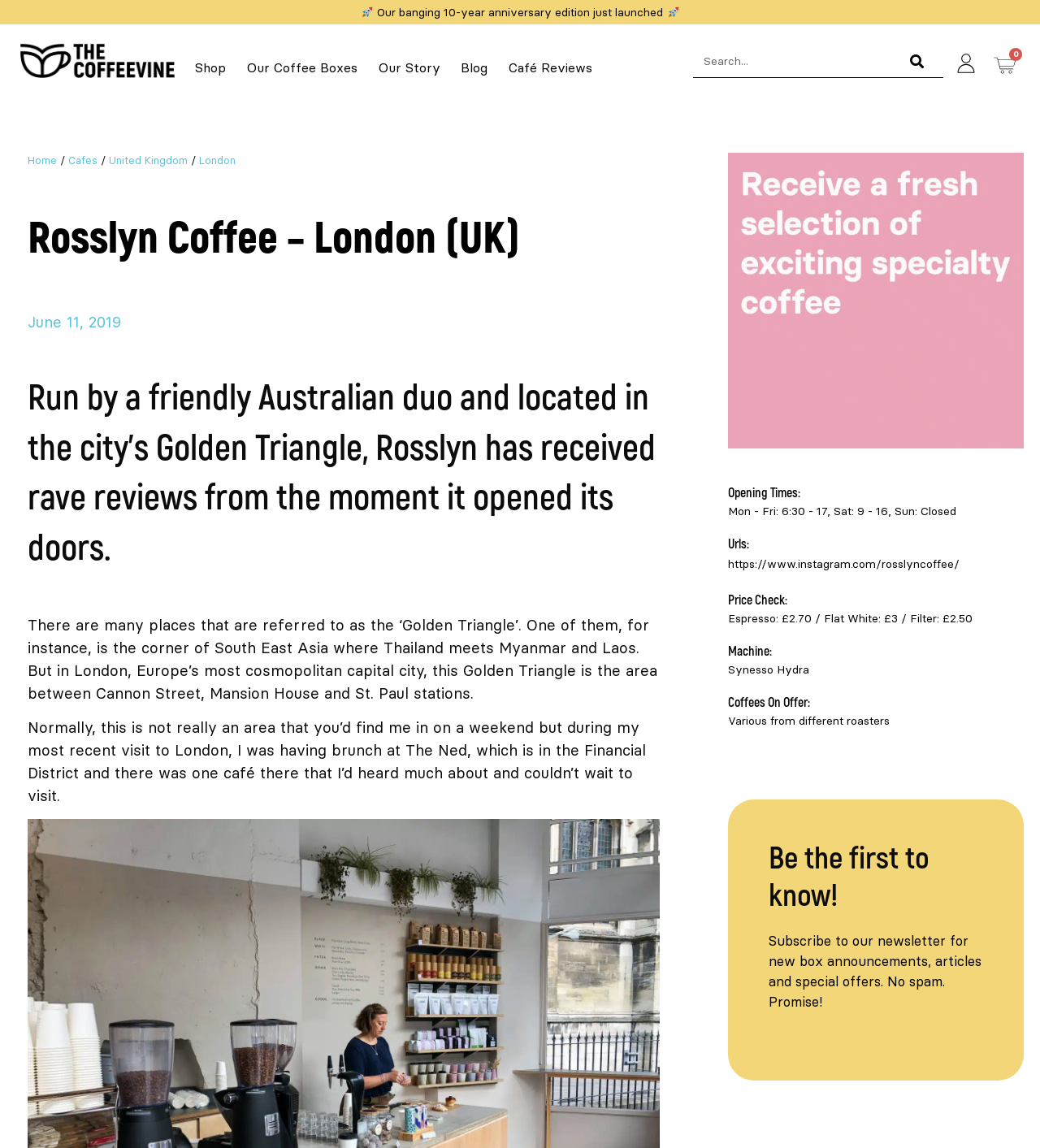What is the price of an espresso at Rosslyn Coffee?
Based on the screenshot, answer the question with a single word or phrase.

£2.70